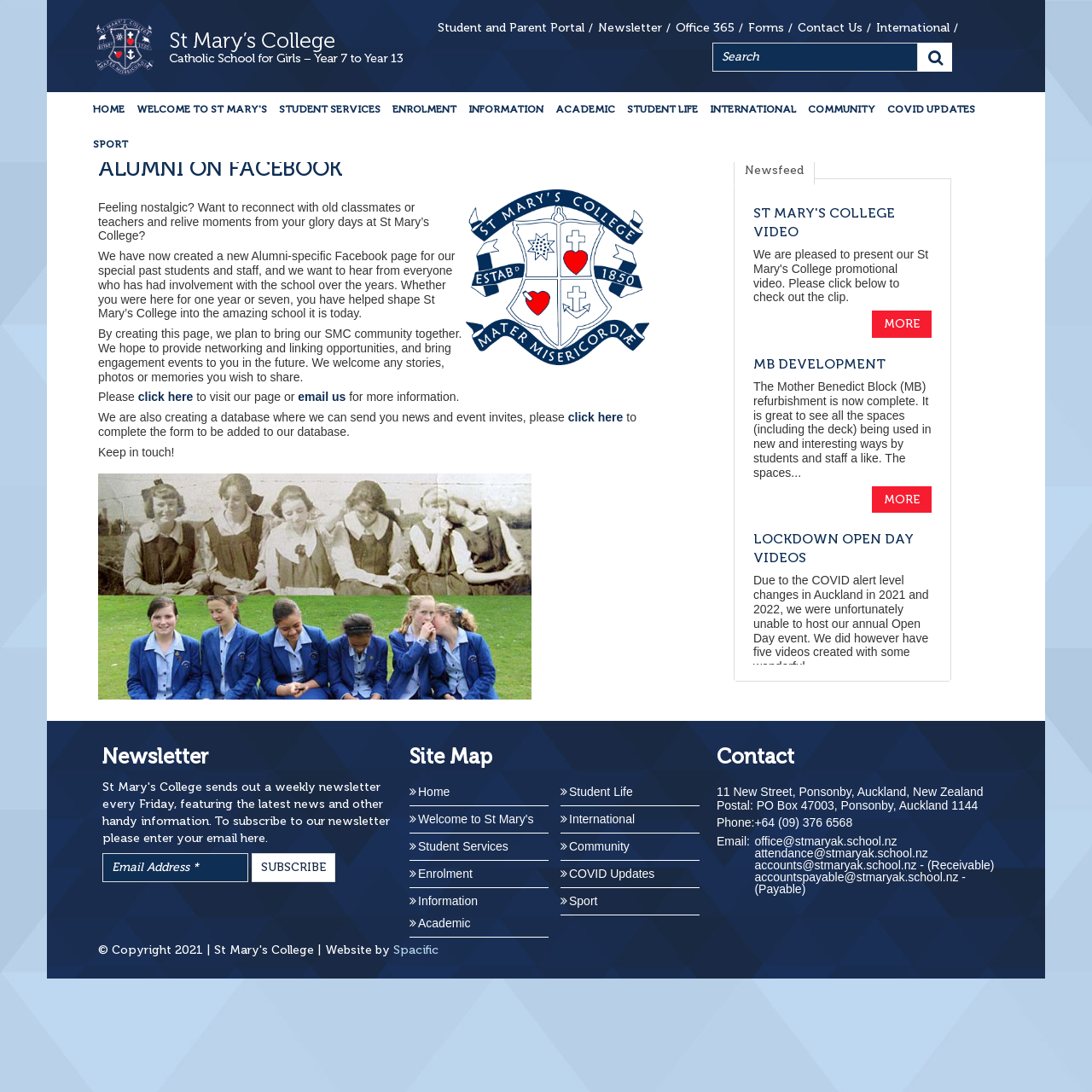Give a detailed account of the webpage.

The webpage is about St. Mary's College, specifically its alumni community on Facebook. At the top, there is a logo of St. Mary's College, followed by a navigation menu with links to various pages, including the student and parent portal, newsletter, office 365, forms, contact us, and international.

Below the navigation menu, there is a search box and a button. The main content area is divided into two sections. The left section has a heading "Alumni on Facebook" and a brief introduction to the alumni community, inviting past students and staff to reconnect and share their stories. There is also a call to action to visit the Facebook page or email for more information.

The right section has a tab list with a selected tab "Newsfeed". The newsfeed section displays several links to news articles, including videos, with brief summaries. The articles are about various topics, such as the refurbishment of the Mother Benedict Block, lockdown open day videos, and a charity event.

At the bottom of the page, there are three columns of links and information. The left column has links to the newsletter, site map, and contact information. The middle column has links to various pages on the website, including home, welcome, student services, enrolment, information, academic, student life, international, community, COVID updates, and sport. The right column has contact information, including the address, postal address, phone number, and email address.

There are several images on the page, including the St. Mary's College logo, a logo of the alumni Facebook page, and an image of students. The overall layout is organized and easy to navigate, with clear headings and concise text.